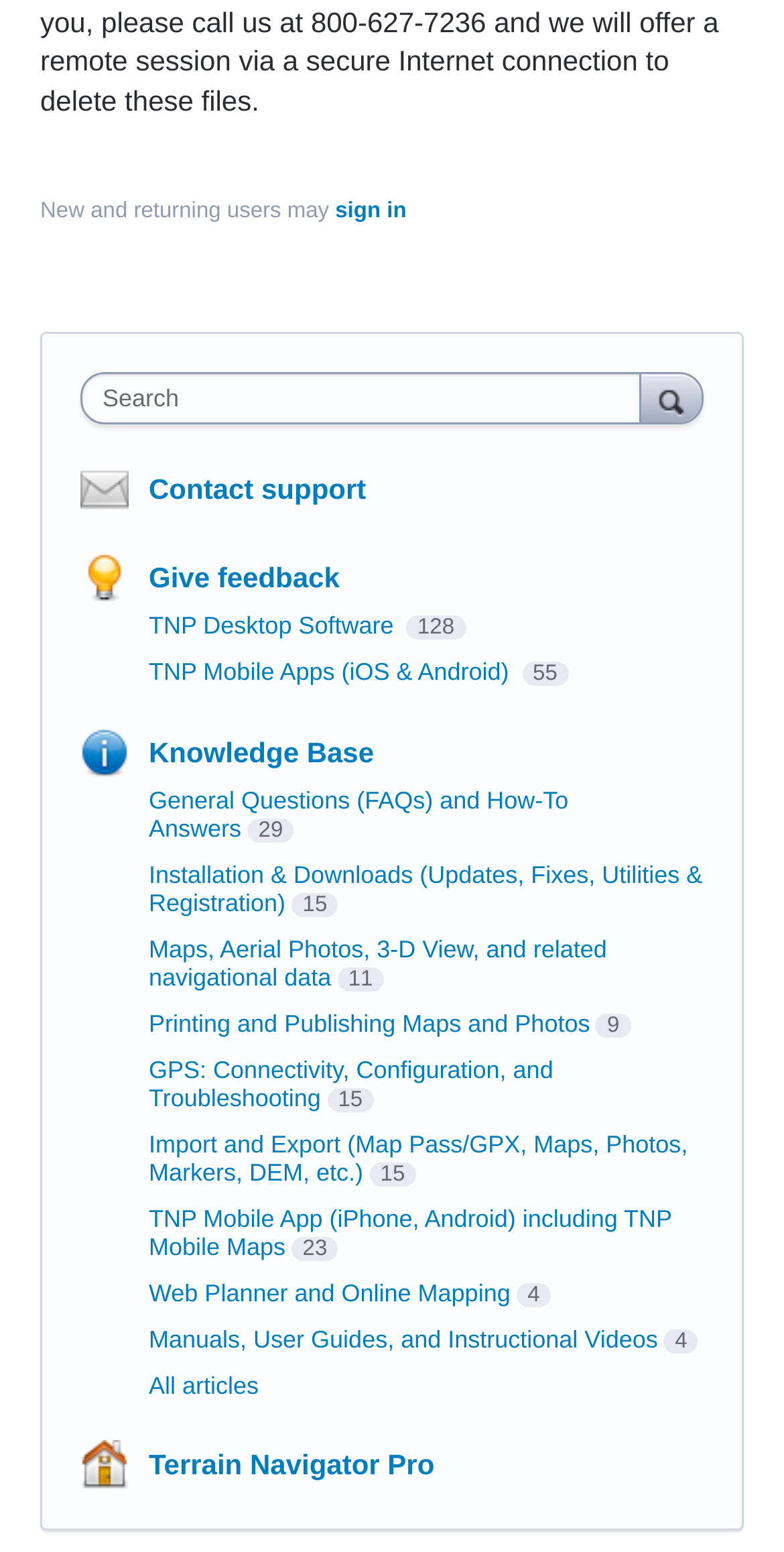Highlight the bounding box coordinates of the element you need to click to perform the following instruction: "Check the website's powered by."

None